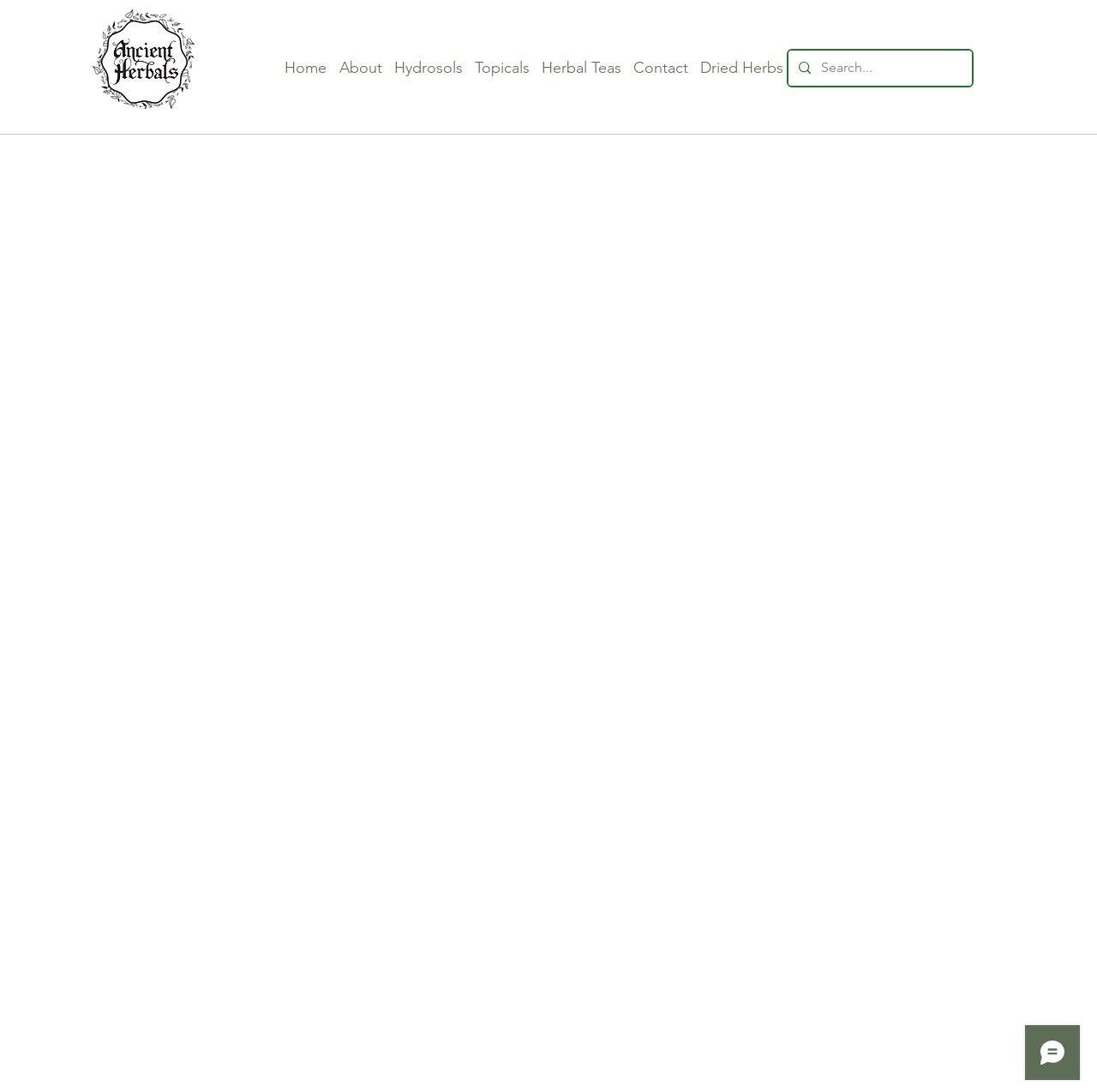Please mark the bounding box coordinates of the area that should be clicked to carry out the instruction: "Read reviews".

[0.5, 0.187, 0.625, 0.257]